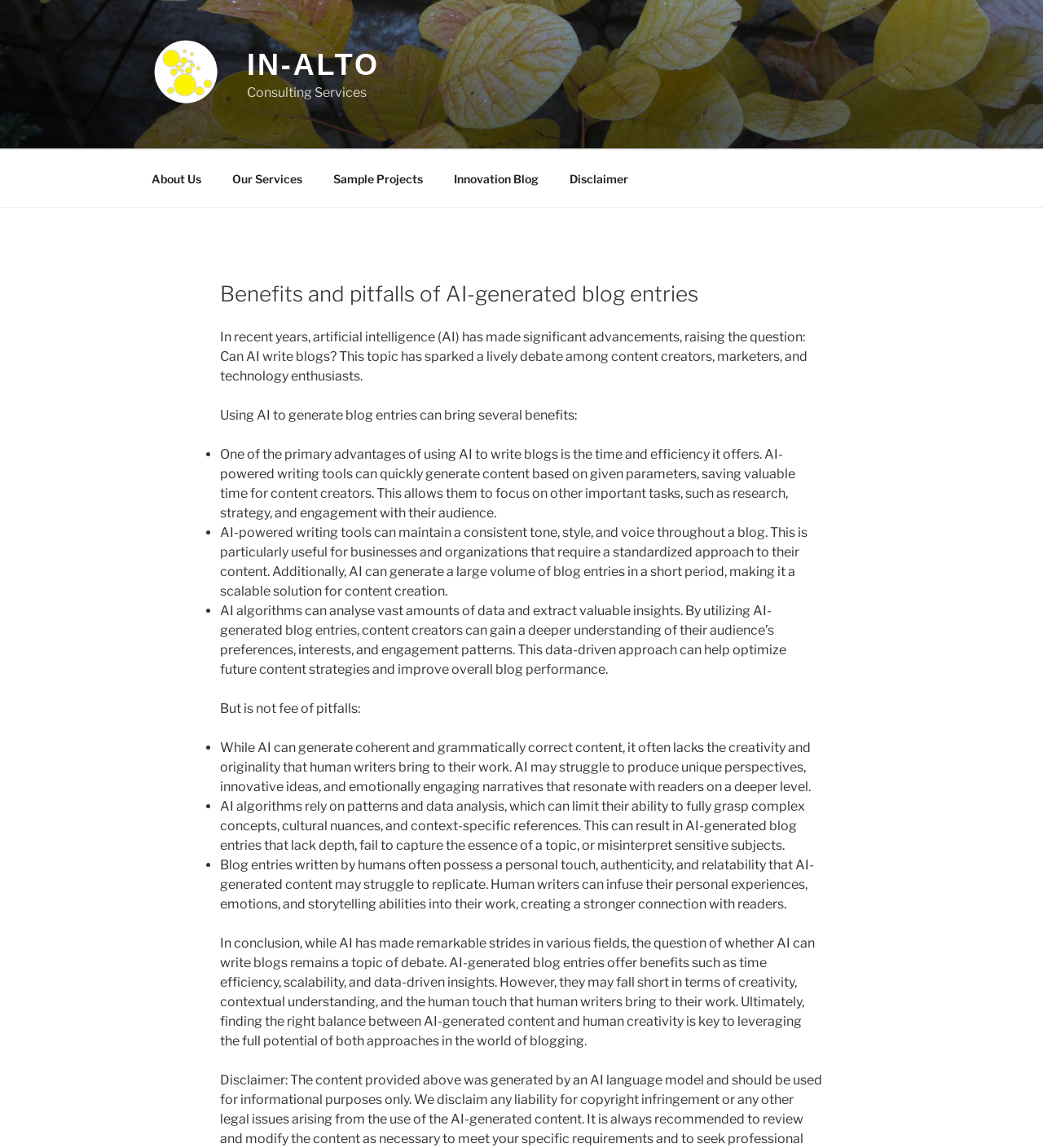Provide a single word or phrase to answer the given question: 
What are the benefits of using AI to generate blog entries?

Time efficiency, scalability, and data-driven insights